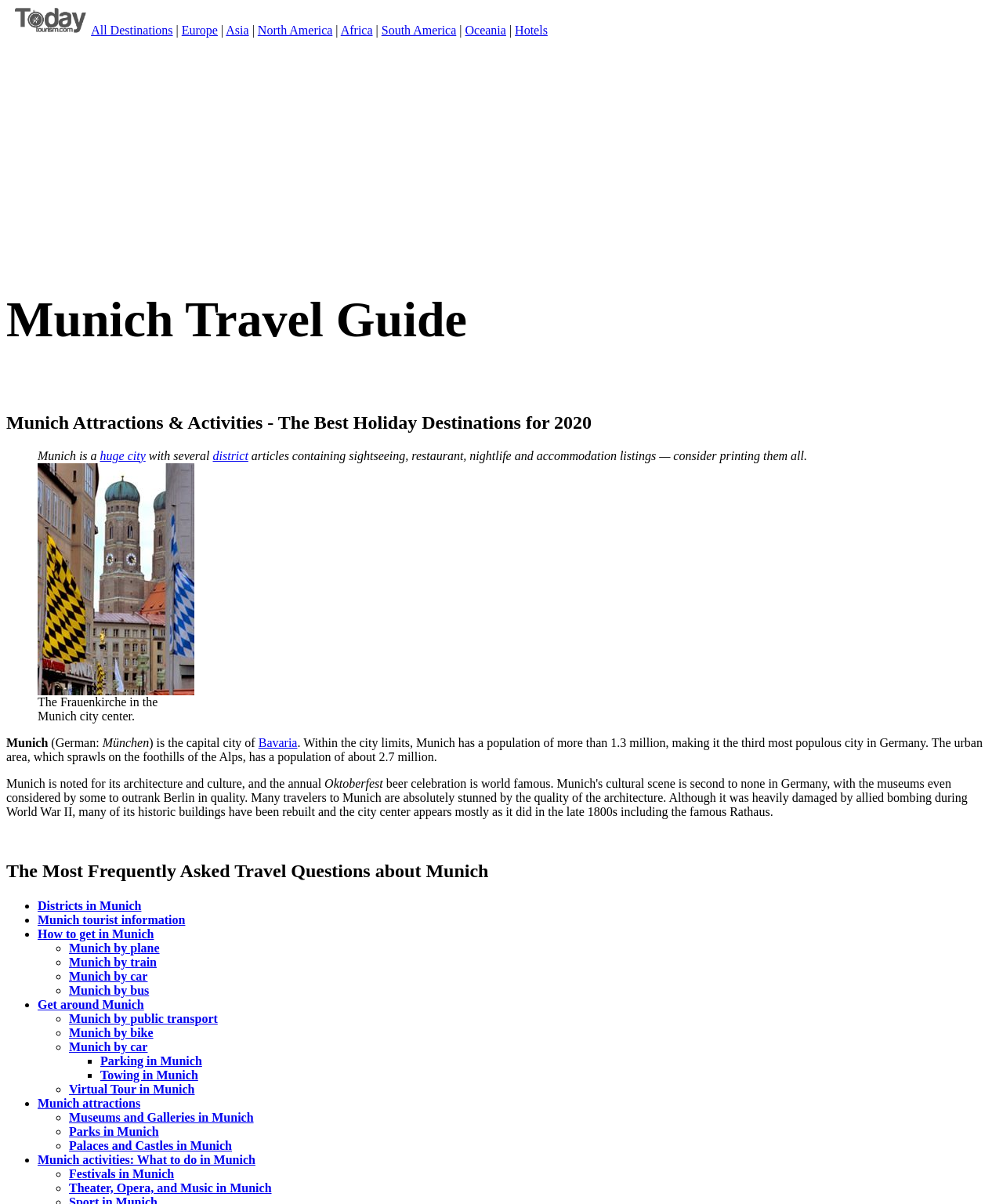Refer to the image and offer a detailed explanation in response to the question: What is the name of the famous church in the Munich city center?

The webpage provides a link to The Frauenkirche in the Munich city center, which implies that it is a famous church in the city center.